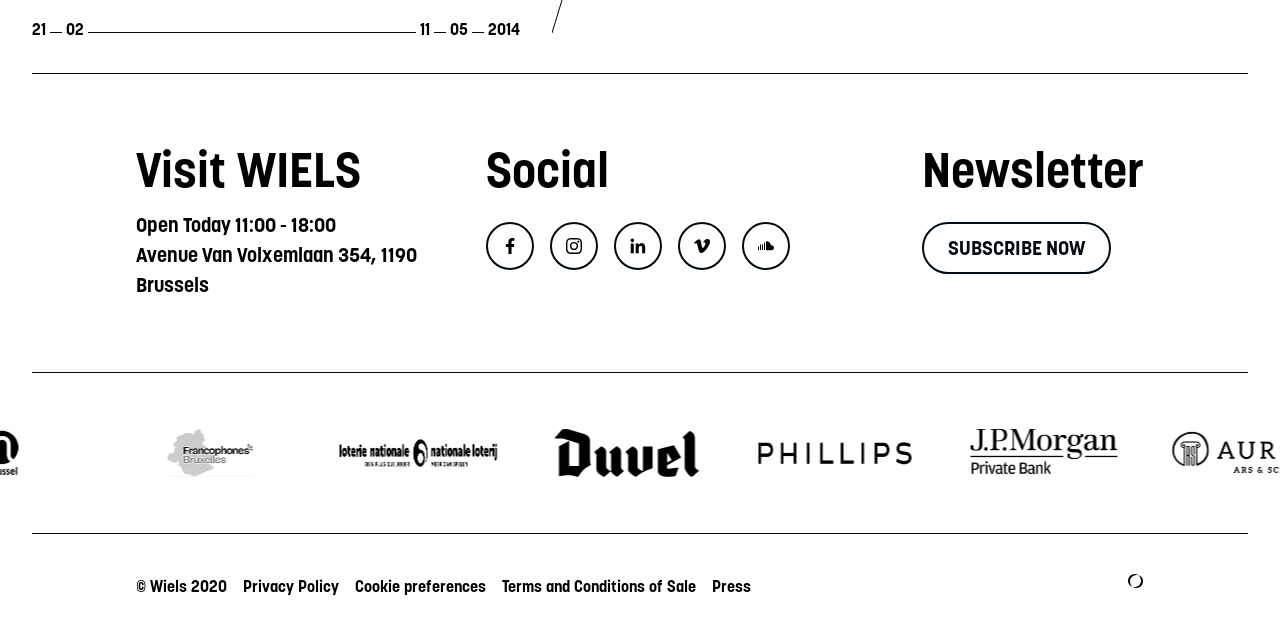Please identify the bounding box coordinates of the clickable region that I should interact with to perform the following instruction: "Open today's schedule". The coordinates should be expressed as four float numbers between 0 and 1, i.e., [left, top, right, bottom].

[0.106, 0.332, 0.262, 0.373]